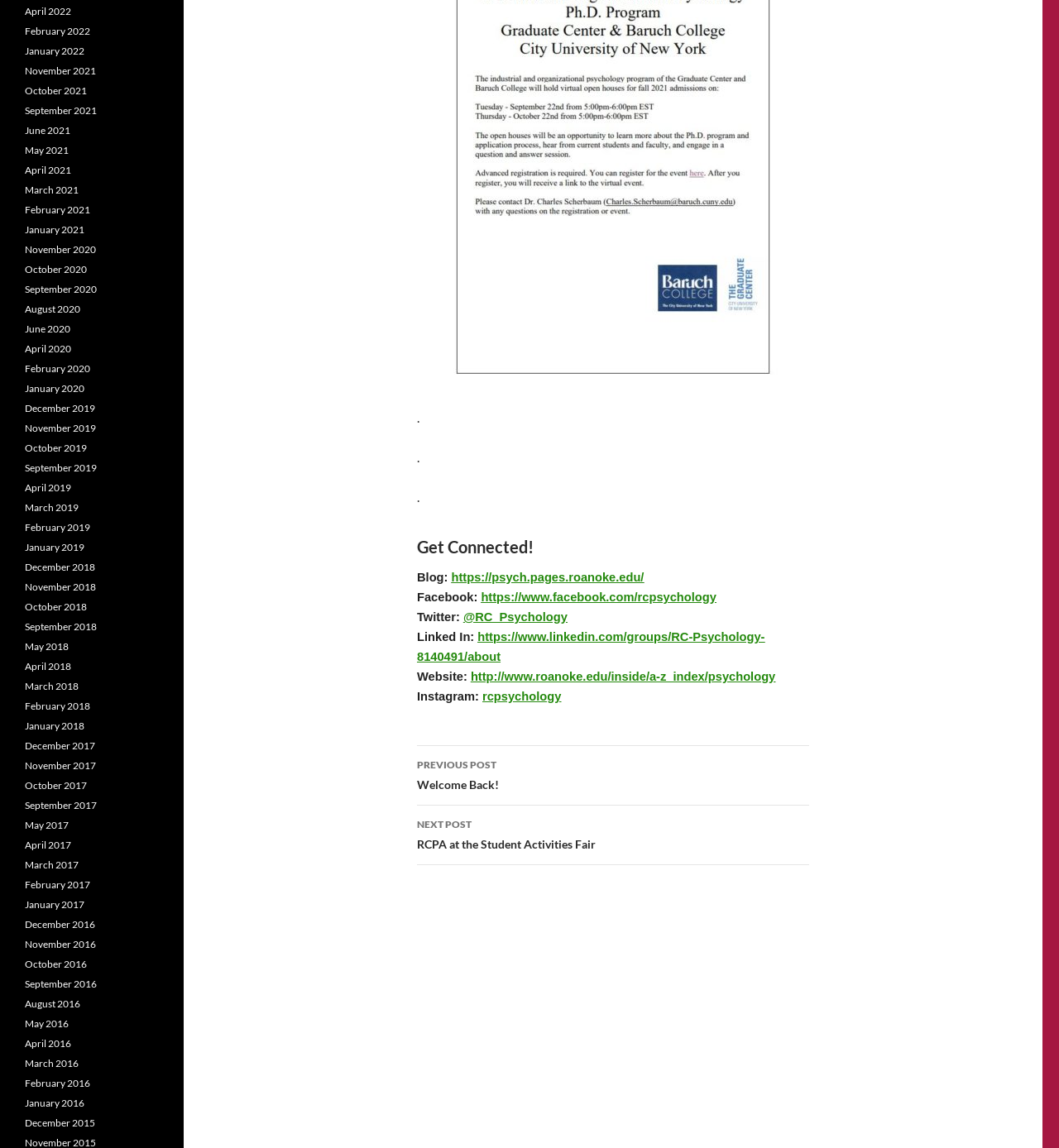Locate the bounding box coordinates of the element to click to perform the following action: 'Follow RC Psychology on Facebook'. The coordinates should be given as four float values between 0 and 1, in the form of [left, top, right, bottom].

[0.454, 0.514, 0.676, 0.526]